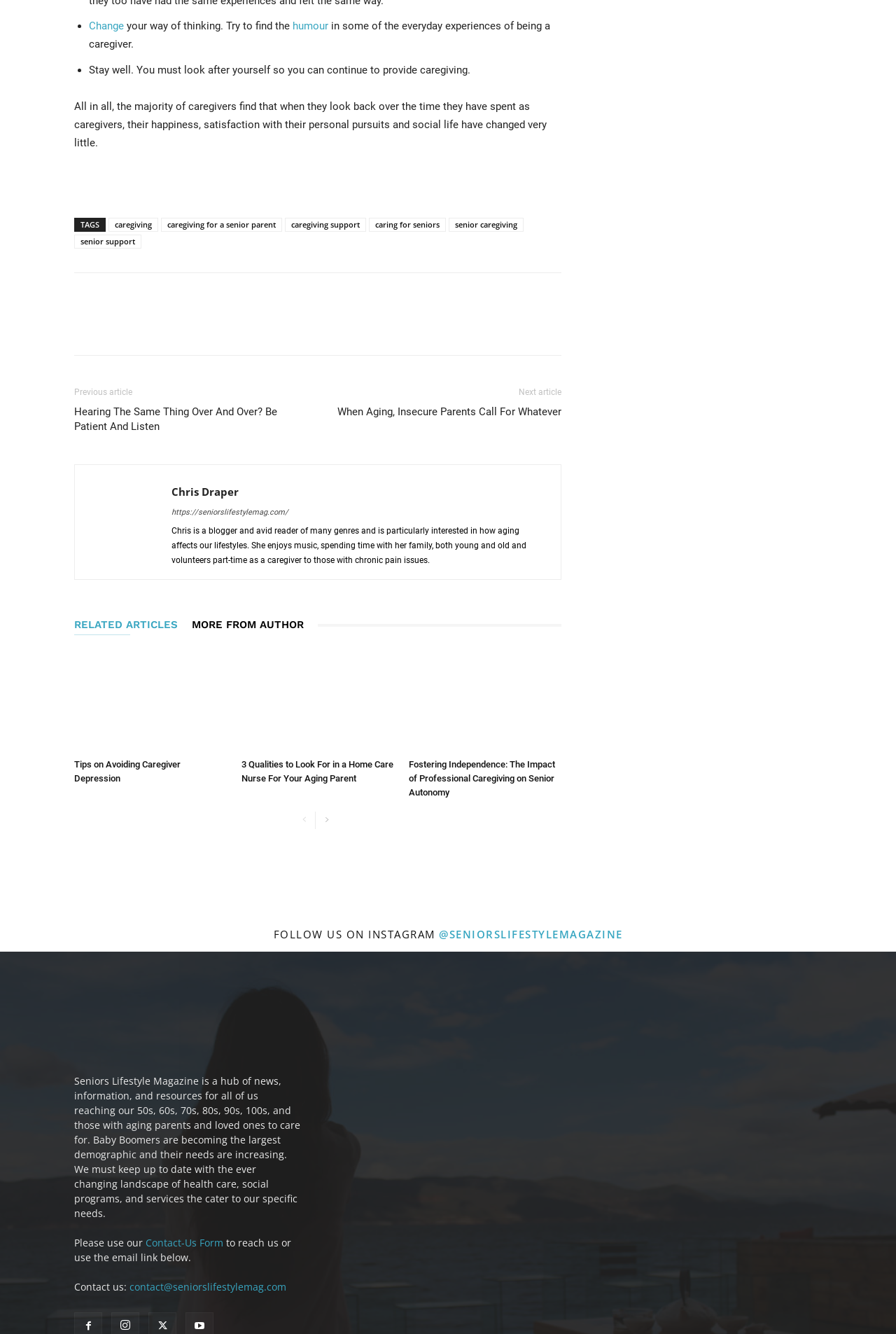Identify the coordinates of the bounding box for the element described below: "Linkedin". Return the coordinates as four float numbers between 0 and 1: [left, top, right, bottom].

[0.227, 0.234, 0.258, 0.255]